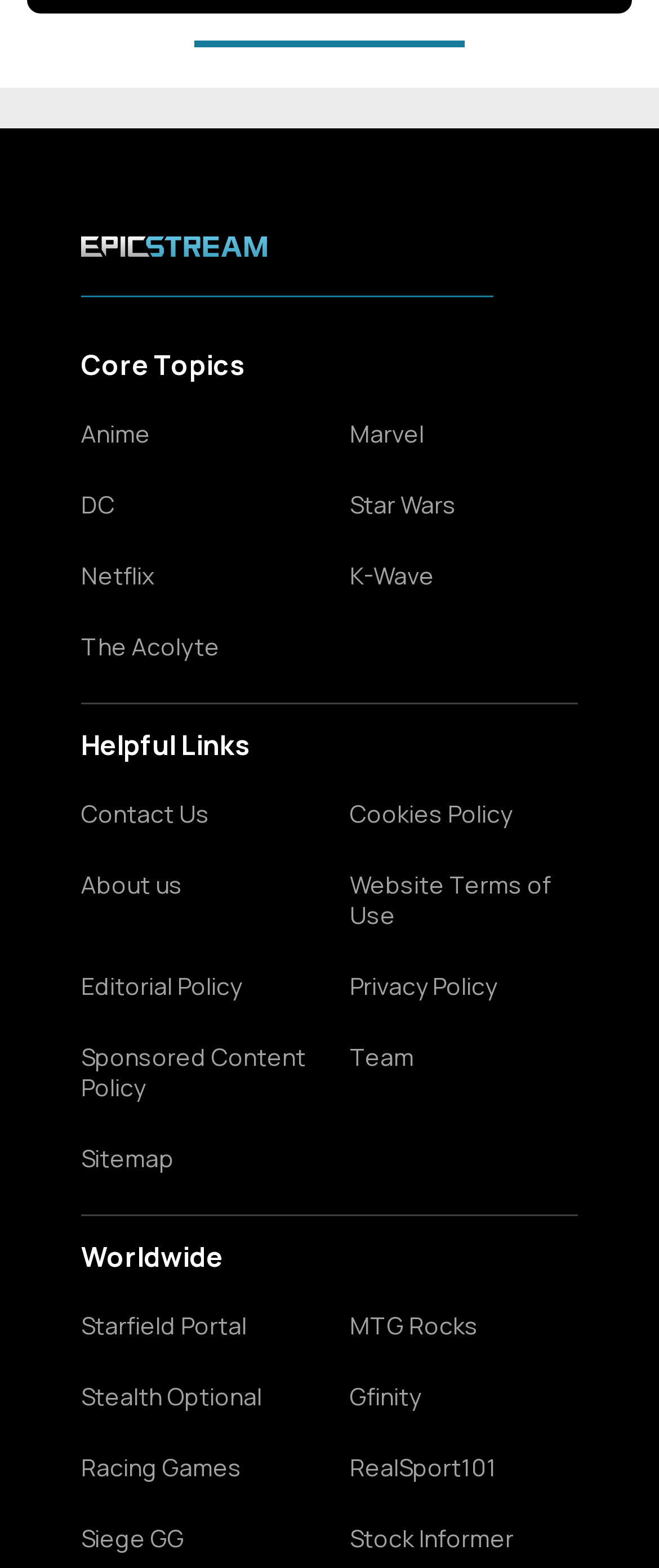Could you specify the bounding box coordinates for the clickable section to complete the following instruction: "View Nicolo Manaloto's profile"?

[0.087, 0.036, 0.913, 0.088]